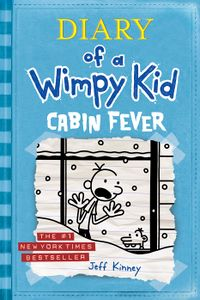Explain the image with as much detail as possible.

The image showcases the cover of the book "Diary of a Wimpy Kid: Cabin Fever" by Jeff Kinney. The cover features a light blue background with playful illustrations, including a cartoon character appearing trapped behind a snowy window, reflecting the themes of isolation and misadventure typical in the series. Prominently displayed at the top is the title "DIARY of a Wimpy Kid" in bold yellow lettering, while the subtitle "CABIN FEVER" is presented in a fun, eye-catching font. The bottom of the cover highlights that it is a "#1 New York Times Bestseller," indicating its popularity and appeal. This book is part of the beloved "Diary of a Wimpy Kid" series, which chronicles the humorous escapades of middle schooler Greg Heffley.